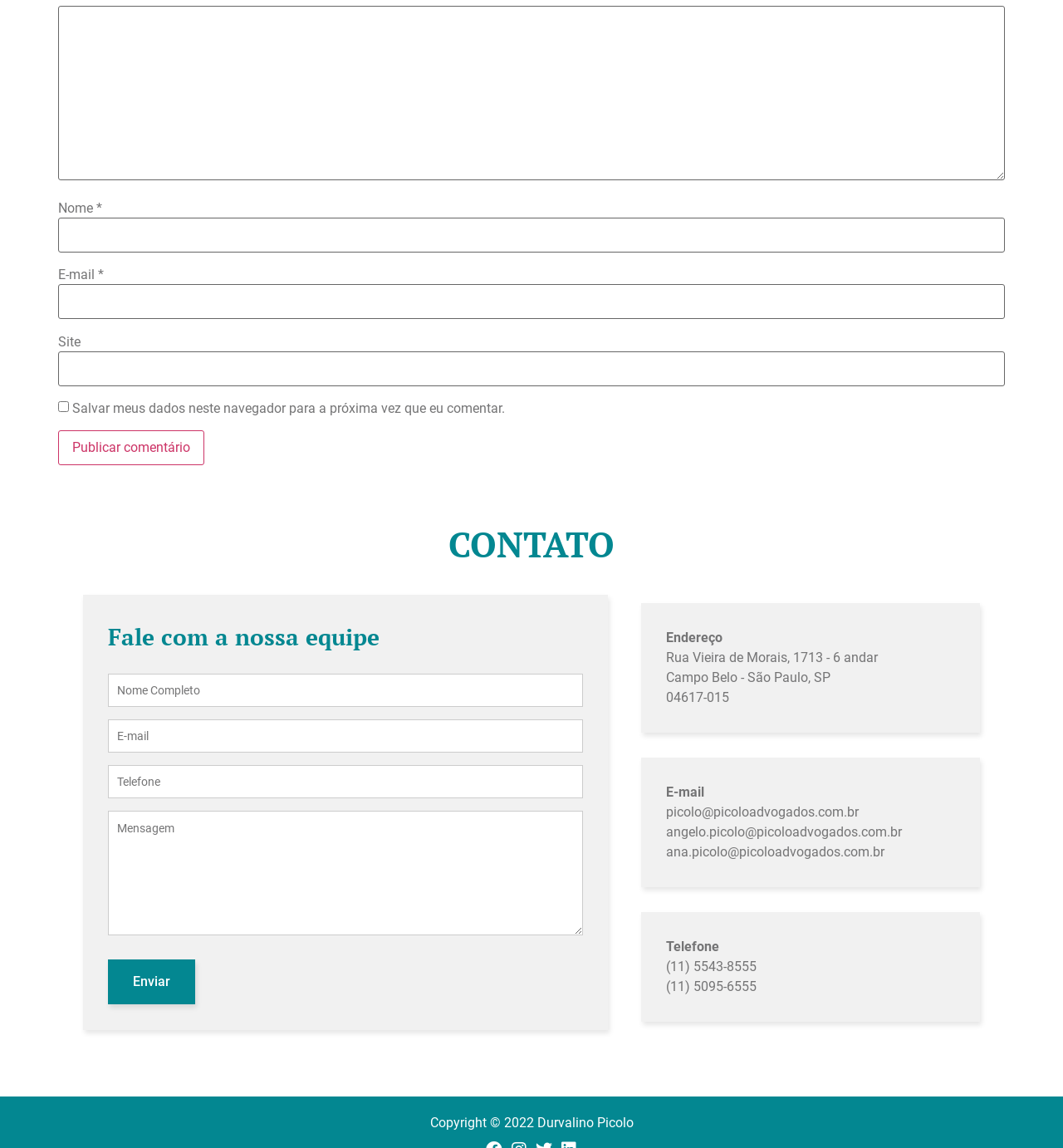Refer to the element description name="input_3" placeholder="E-mail" and identify the corresponding bounding box in the screenshot. Format the coordinates as (top-left x, top-left y, bottom-right x, bottom-right y) with values in the range of 0 to 1.

[0.102, 0.627, 0.548, 0.656]